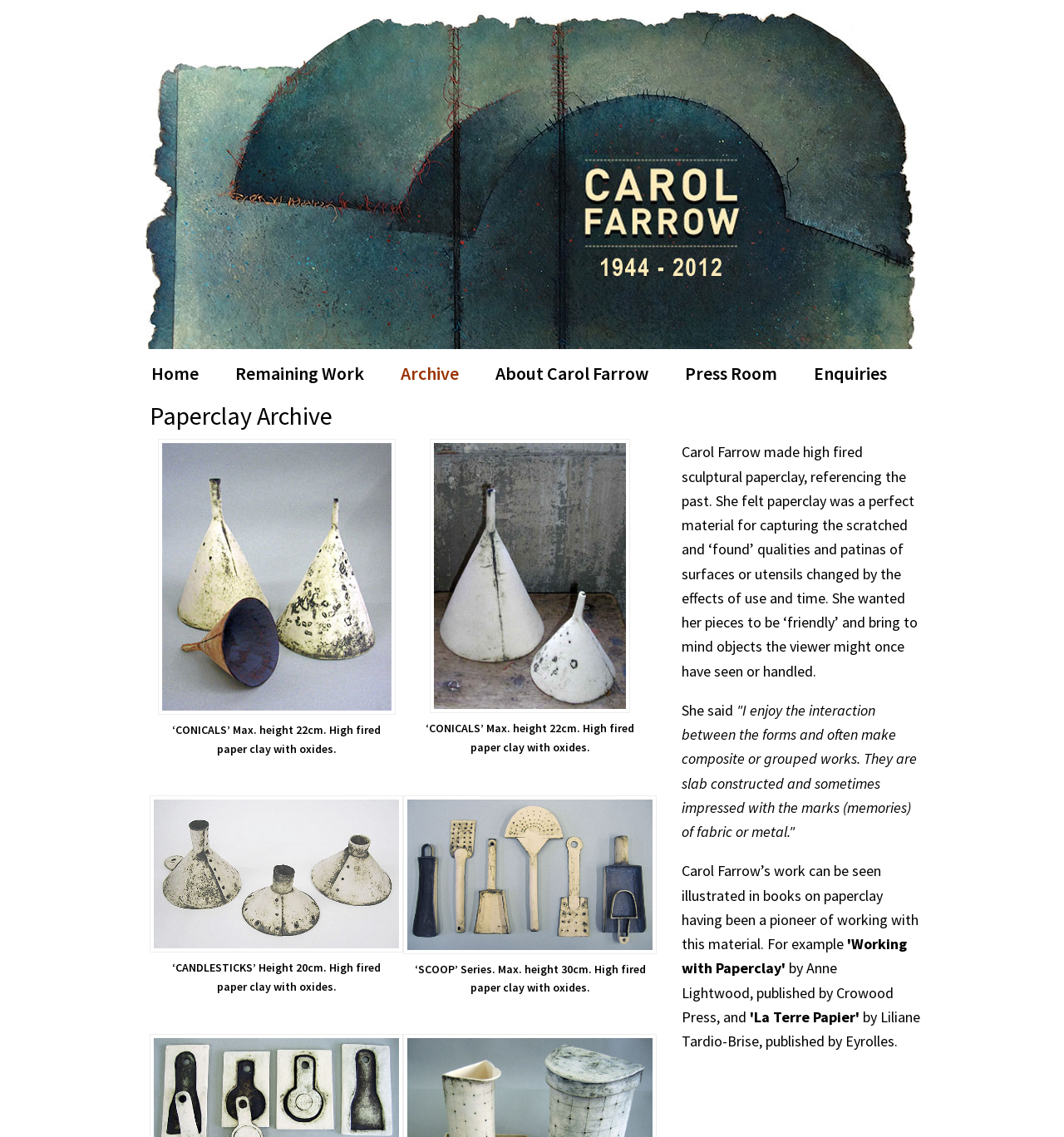Please provide a short answer using a single word or phrase for the question:
What is the style of the artist's work?

Sculptural